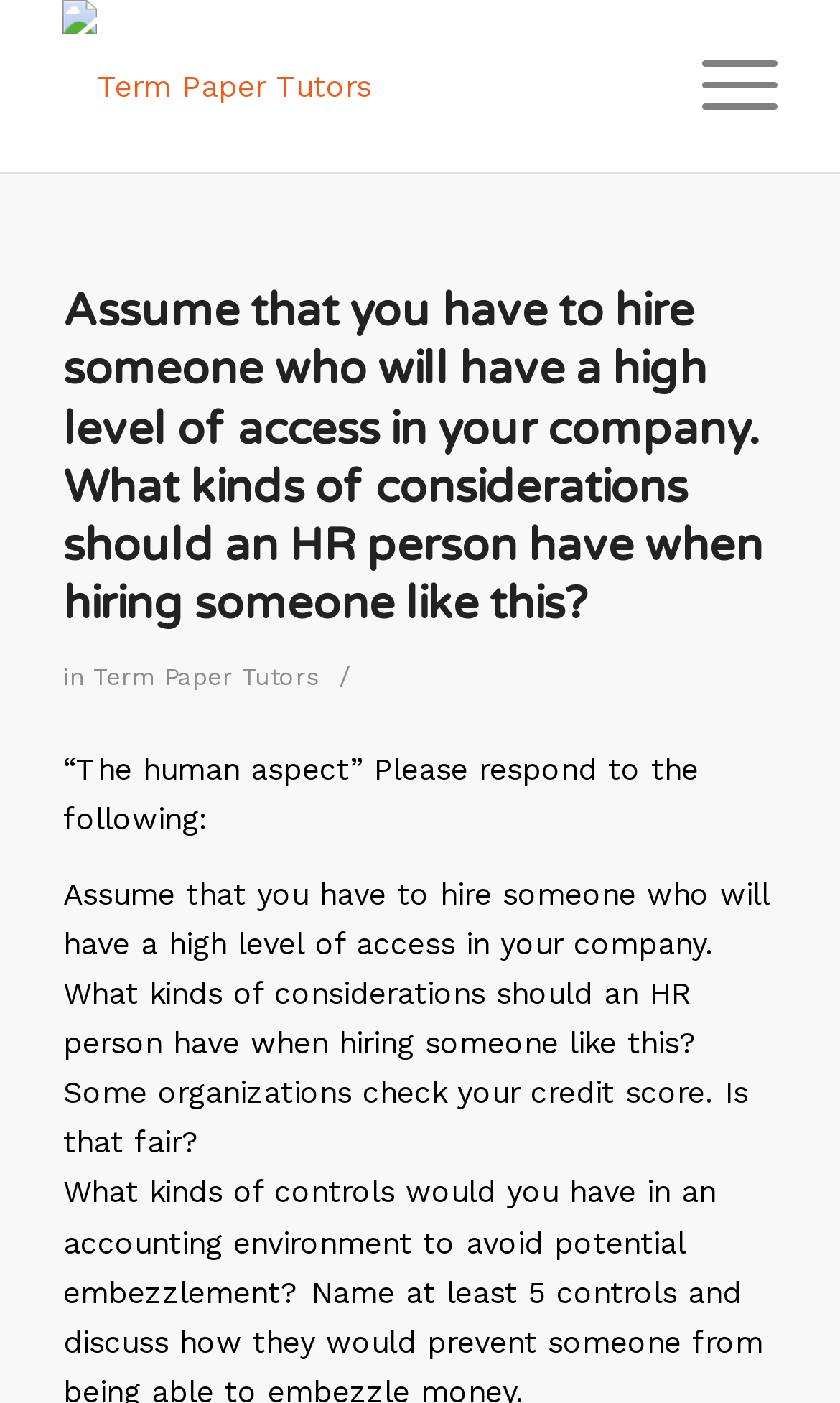How many links are in the header section?
Please answer the question with a single word or phrase, referencing the image.

2